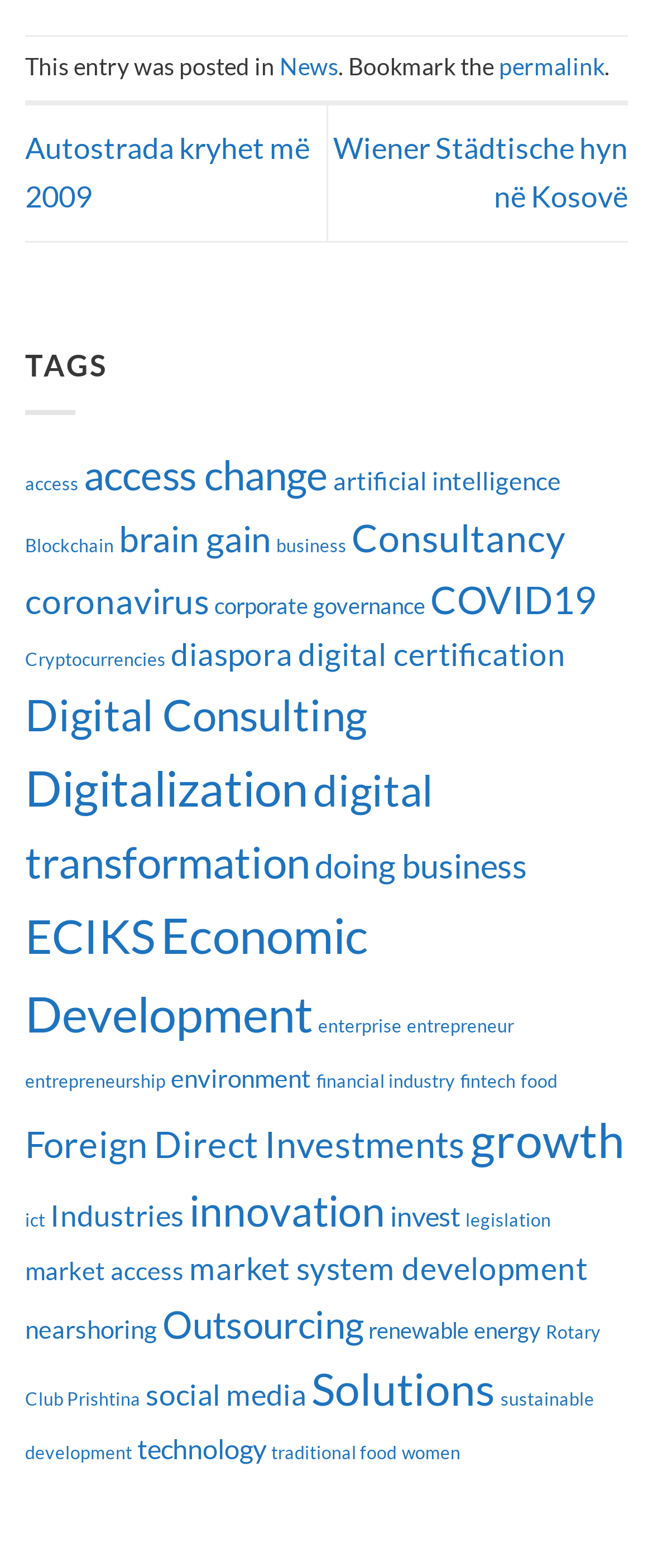Please identify the bounding box coordinates of the element on the webpage that should be clicked to follow this instruction: "View the 'Digital Consulting' category". The bounding box coordinates should be given as four float numbers between 0 and 1, formatted as [left, top, right, bottom].

[0.038, 0.438, 0.562, 0.473]